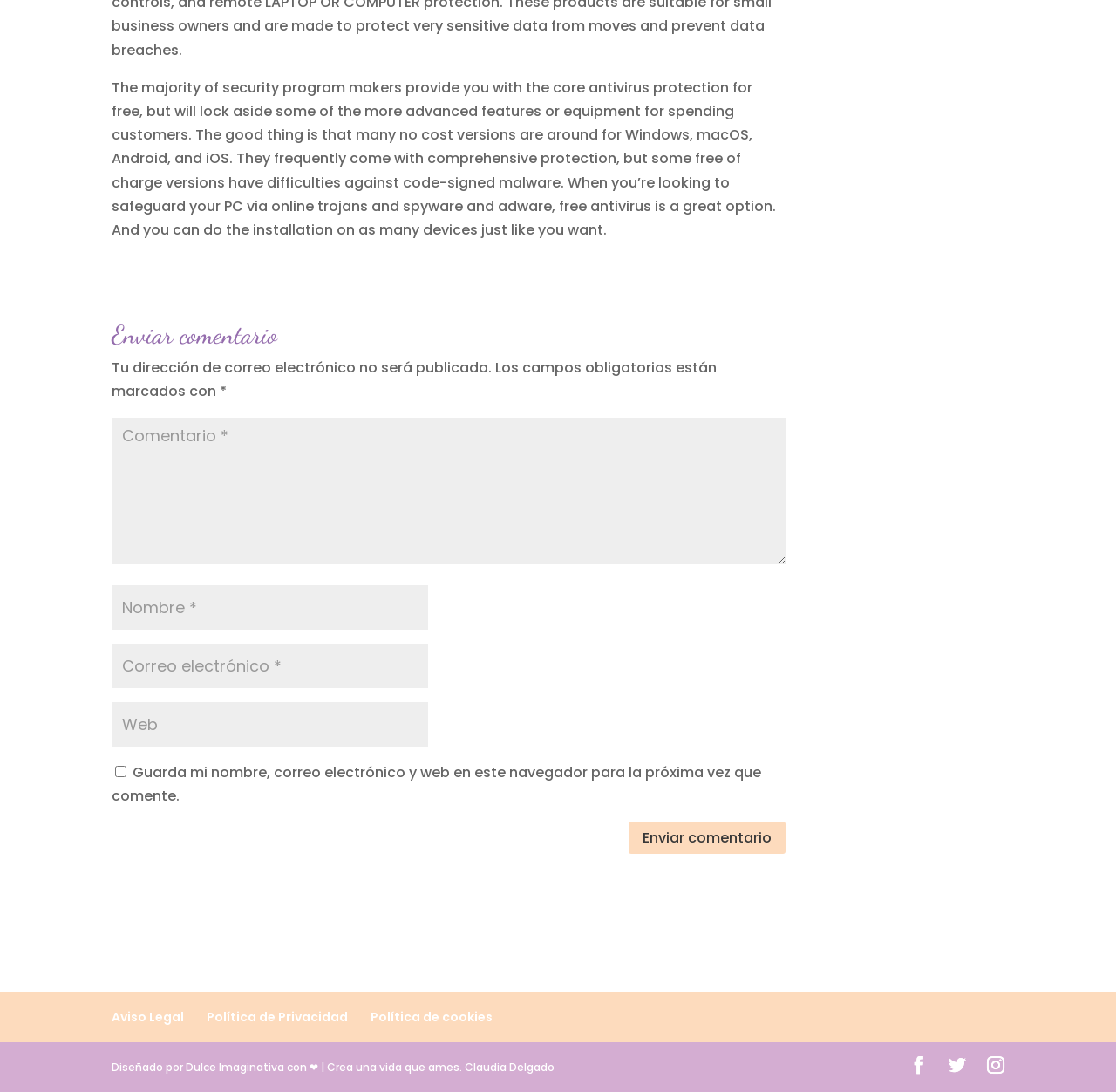Please specify the bounding box coordinates in the format (top-left x, top-left y, bottom-right x, bottom-right y), with values ranging from 0 to 1. Identify the bounding box for the UI component described as follows: Aviso Legal

[0.1, 0.923, 0.165, 0.939]